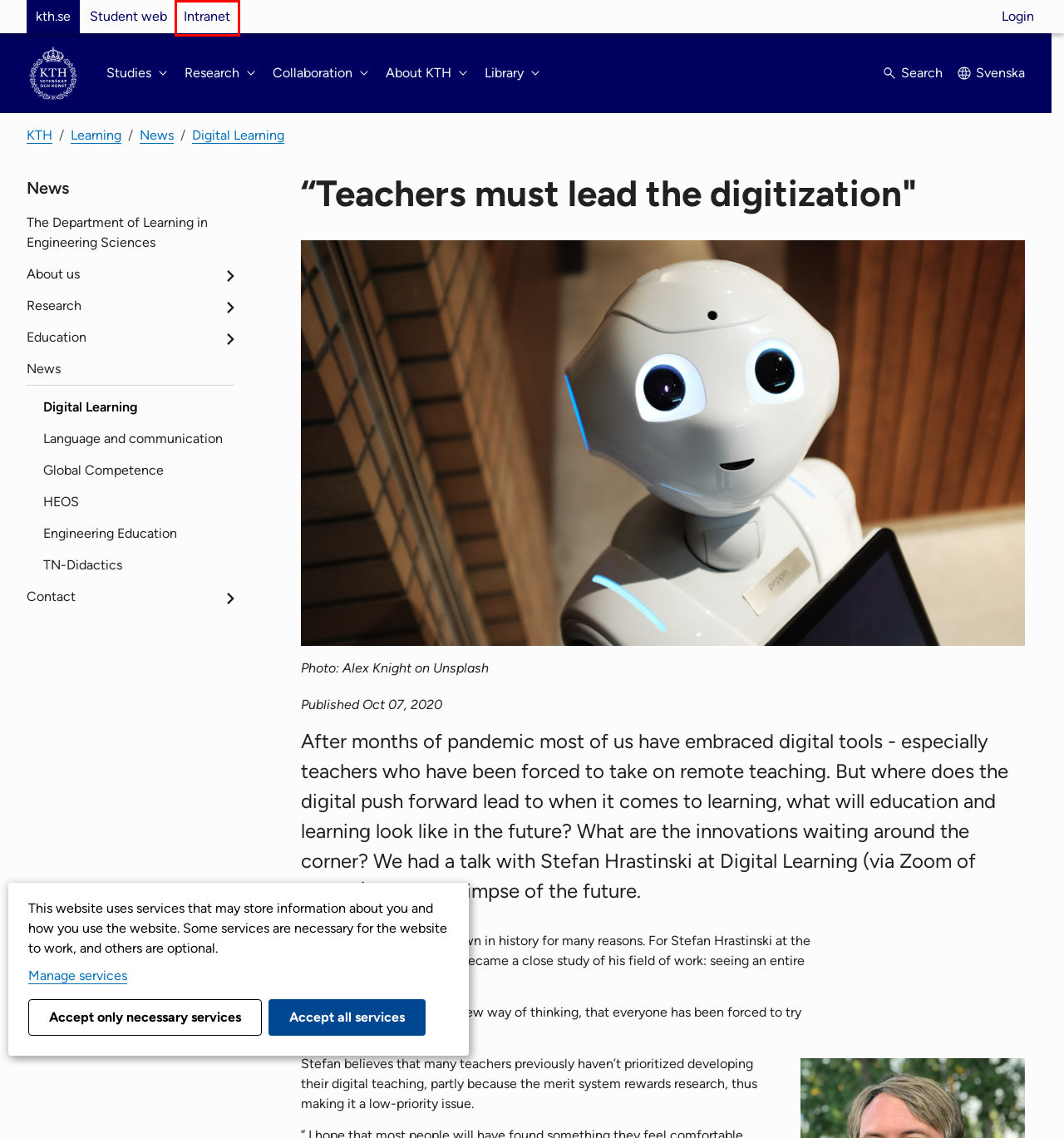Examine the screenshot of the webpage, noting the red bounding box around a UI element. Pick the webpage description that best matches the new page after the element in the red bounding box is clicked. Here are the candidates:
A. KTH - Sweden’s largest technical university |  KTH
B. KTH Intranet |  KTH Intranet
C. Alumni |  KTH
D. Student web |  Student
E. Utbildningsplaner | KTH
F. KTH - Your future workplace |  KTH
G. KTH's President and Management |  KTH
H. About KTH |  KTH

B